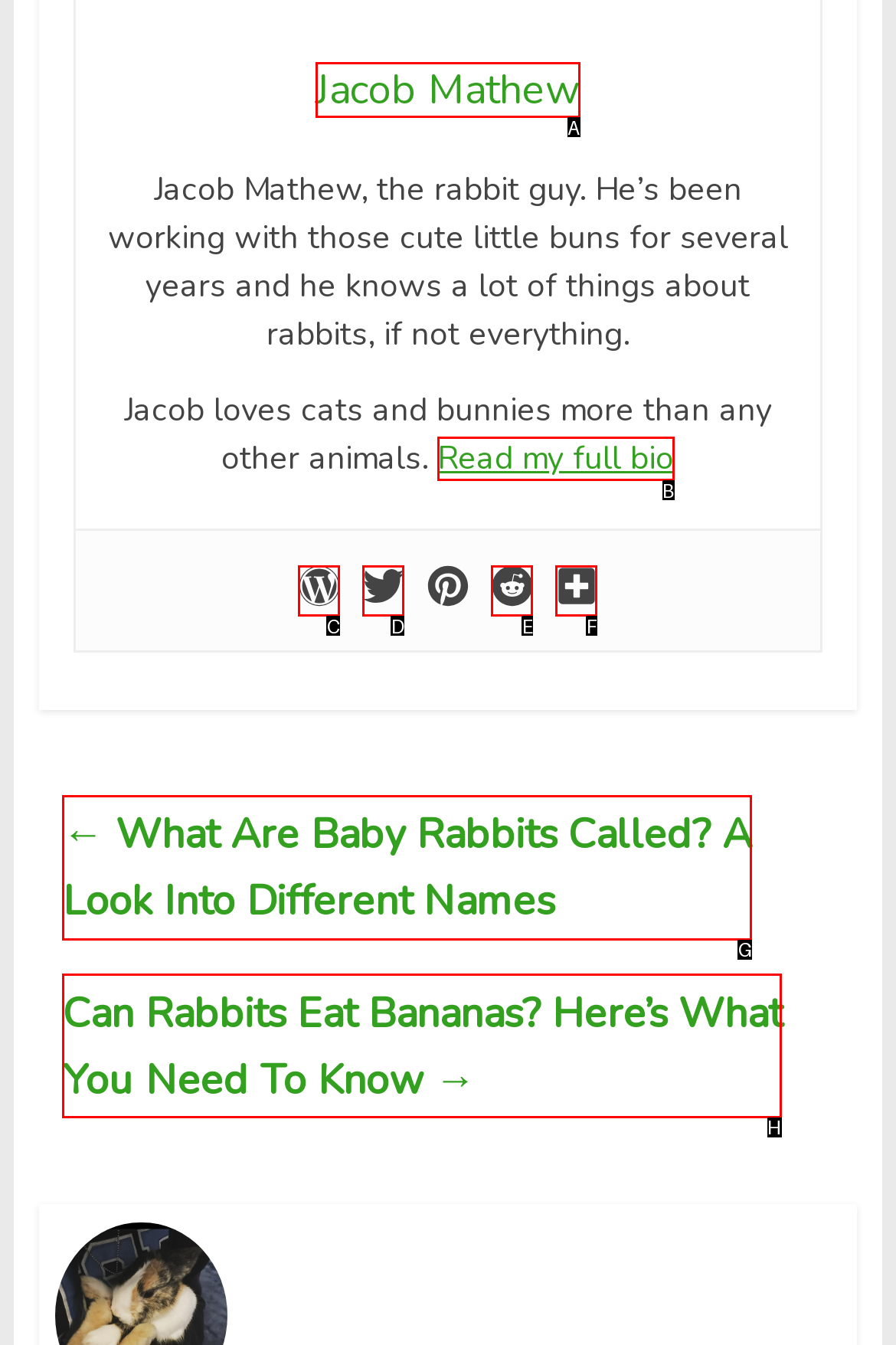Identify the HTML element you need to click to achieve the task: Read the next article. Respond with the corresponding letter of the option.

H